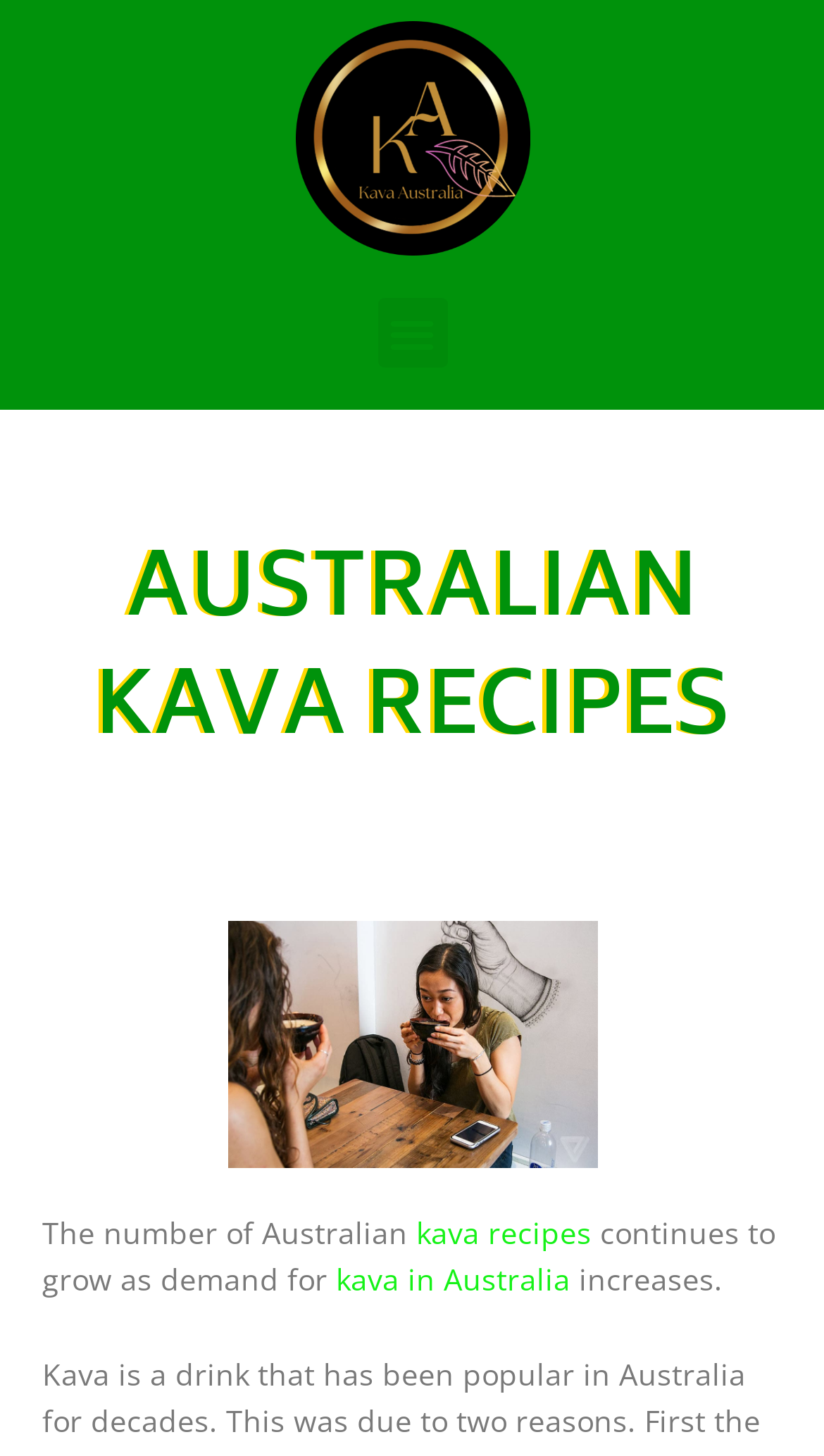Create an elaborate caption that covers all aspects of the webpage.

The webpage is about Australian kava recipes, with a logo of "Kava Australia" at the top left corner. Below the logo, there is a menu toggle button on the top right side. 

When the menu toggle button is expanded, a heading "AUSTRALIAN KAVA RECIPES" appears below it. 

Further down, there is an image related to Australian kava recipes for drinking kava in Australia, taking up a significant portion of the page. 

Below the image, there is a paragraph of text that reads "The number of Australian kava recipes continues to grow as demand for kava in Australia increases." The text "kava recipes" and "kava in Australia" within the paragraph are clickable links.